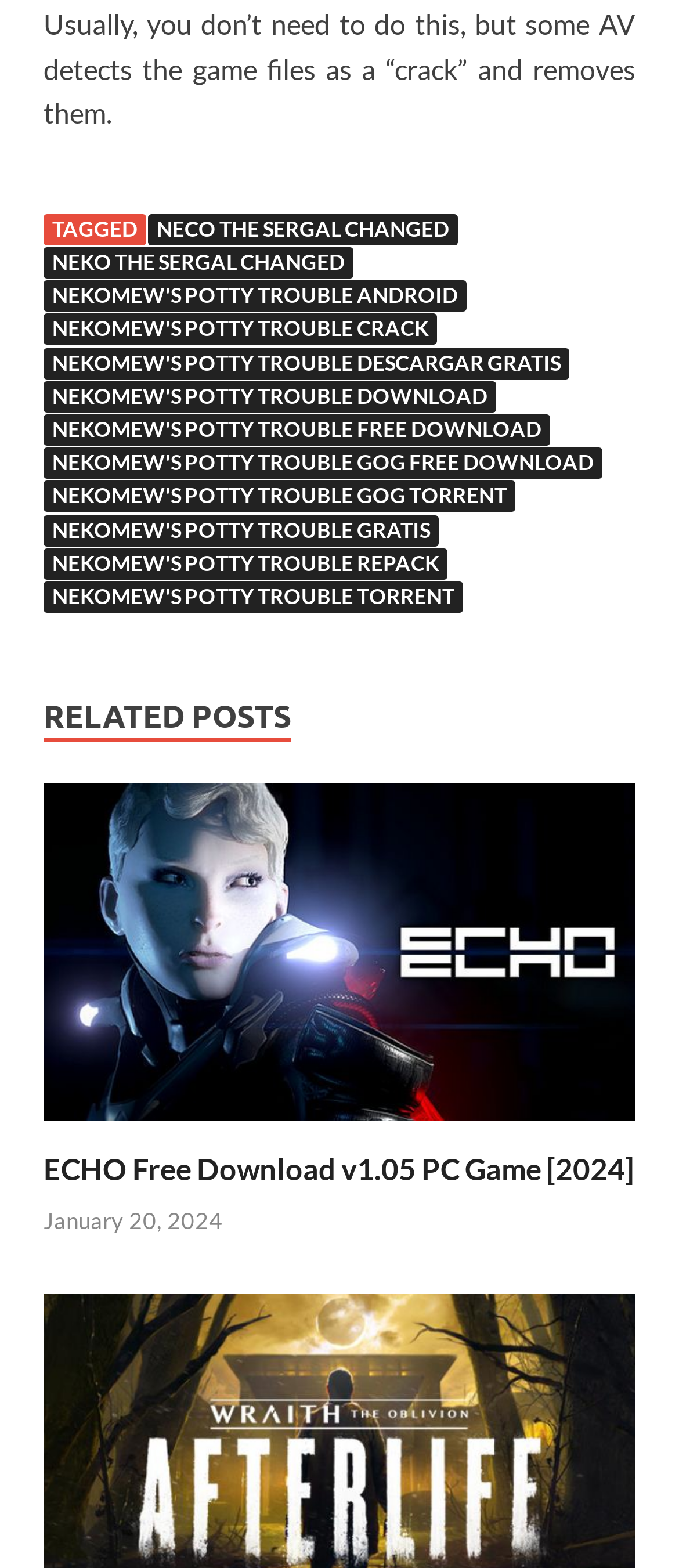Specify the bounding box coordinates of the element's region that should be clicked to achieve the following instruction: "Click on the link to download ECHO Free Download v1.05 PC Game". The bounding box coordinates consist of four float numbers between 0 and 1, in the format [left, top, right, bottom].

[0.064, 0.71, 0.936, 0.731]